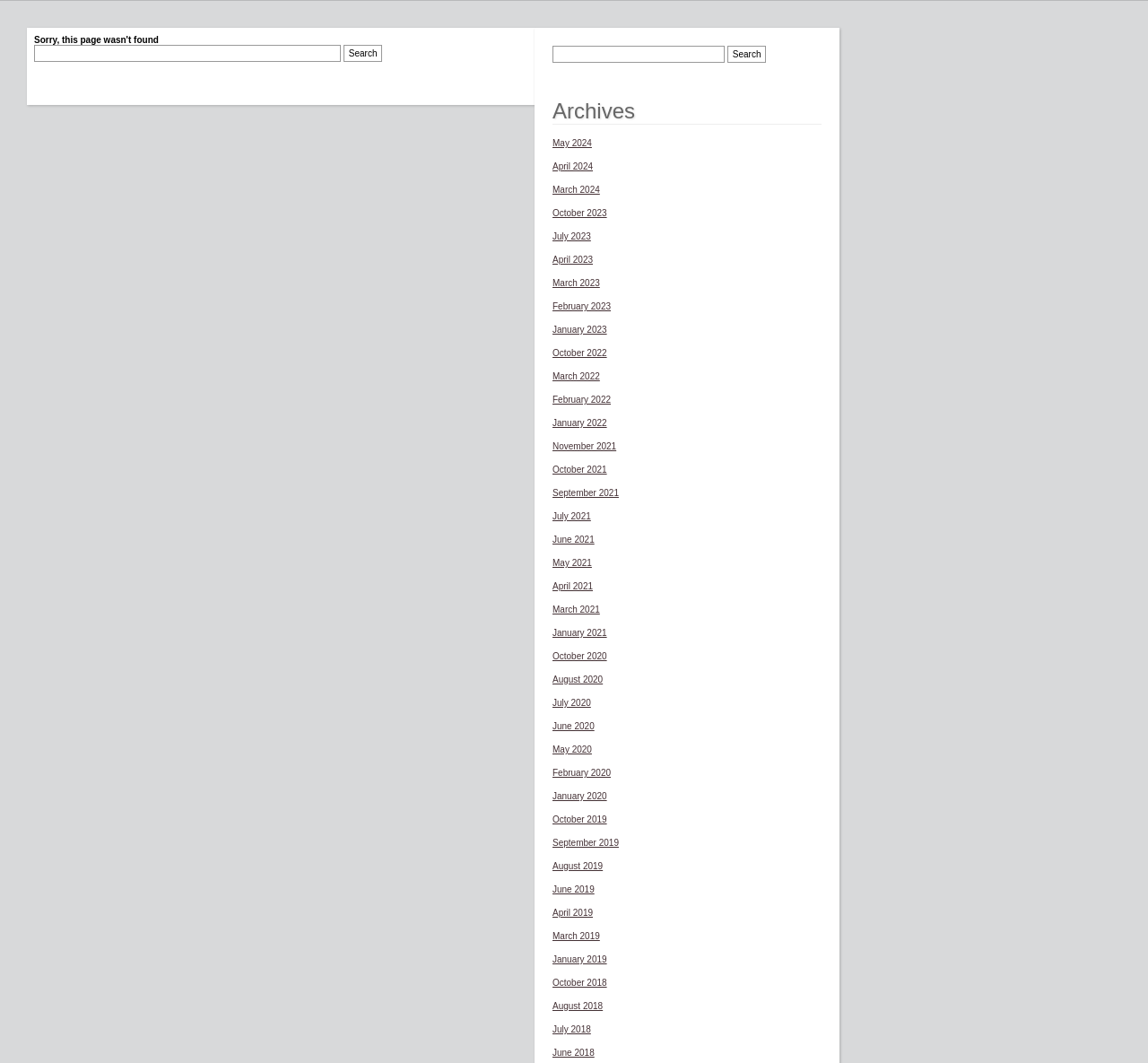Give a detailed account of the webpage.

This webpage displays a "Page not found" error message. At the top, there is a heading that reads "Sorry, this page wasn't found". Below this heading, there are two search boxes with a "Search" button next to each. 

On the right side of the page, there is a section titled "Archives" with a list of 27 links to monthly archives, ranging from May 2024 to June 2018. These links are arranged in a vertical column, with the most recent months at the top and the oldest at the bottom.